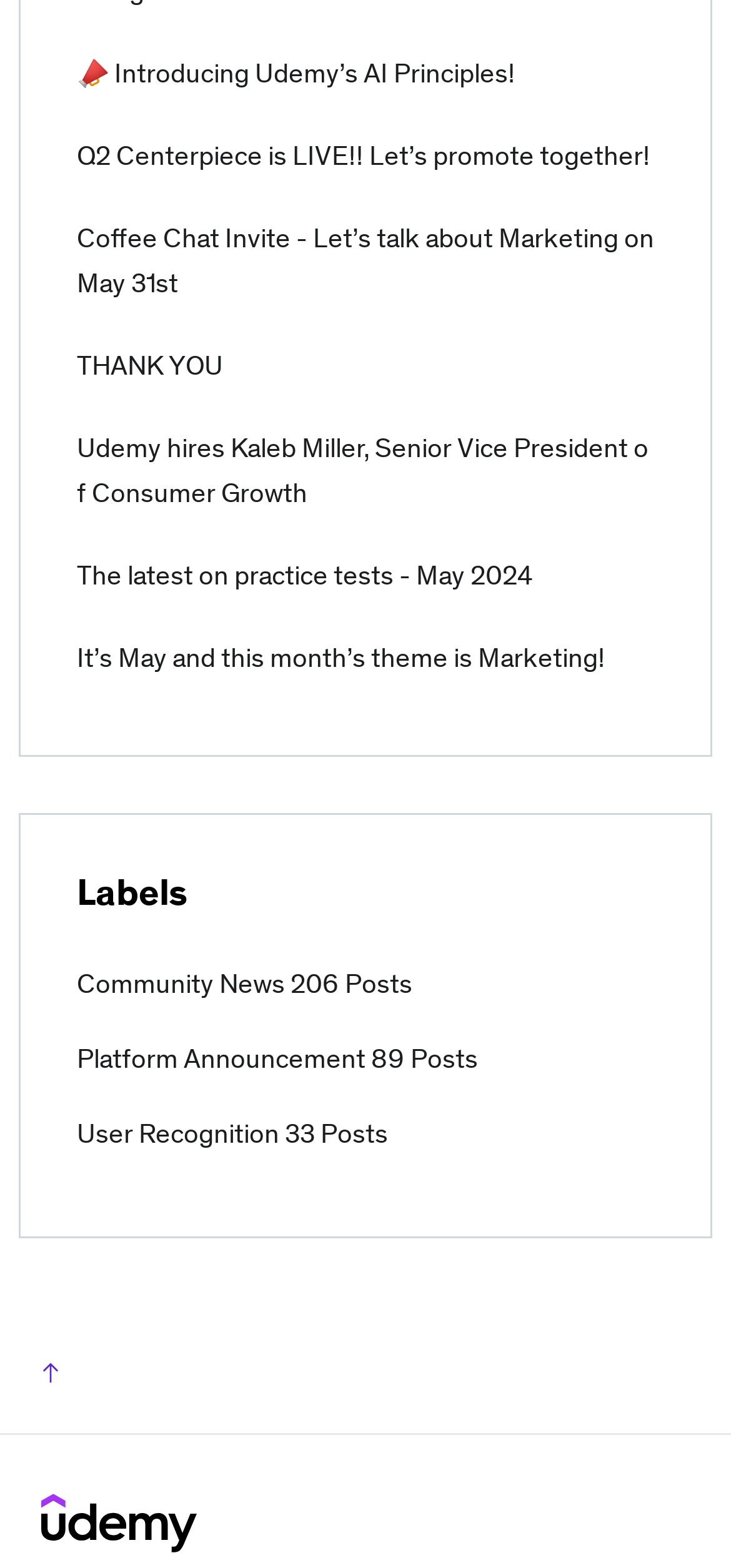What is the position of the 'Top' button?
Answer the question with a single word or phrase derived from the image.

Bottom left